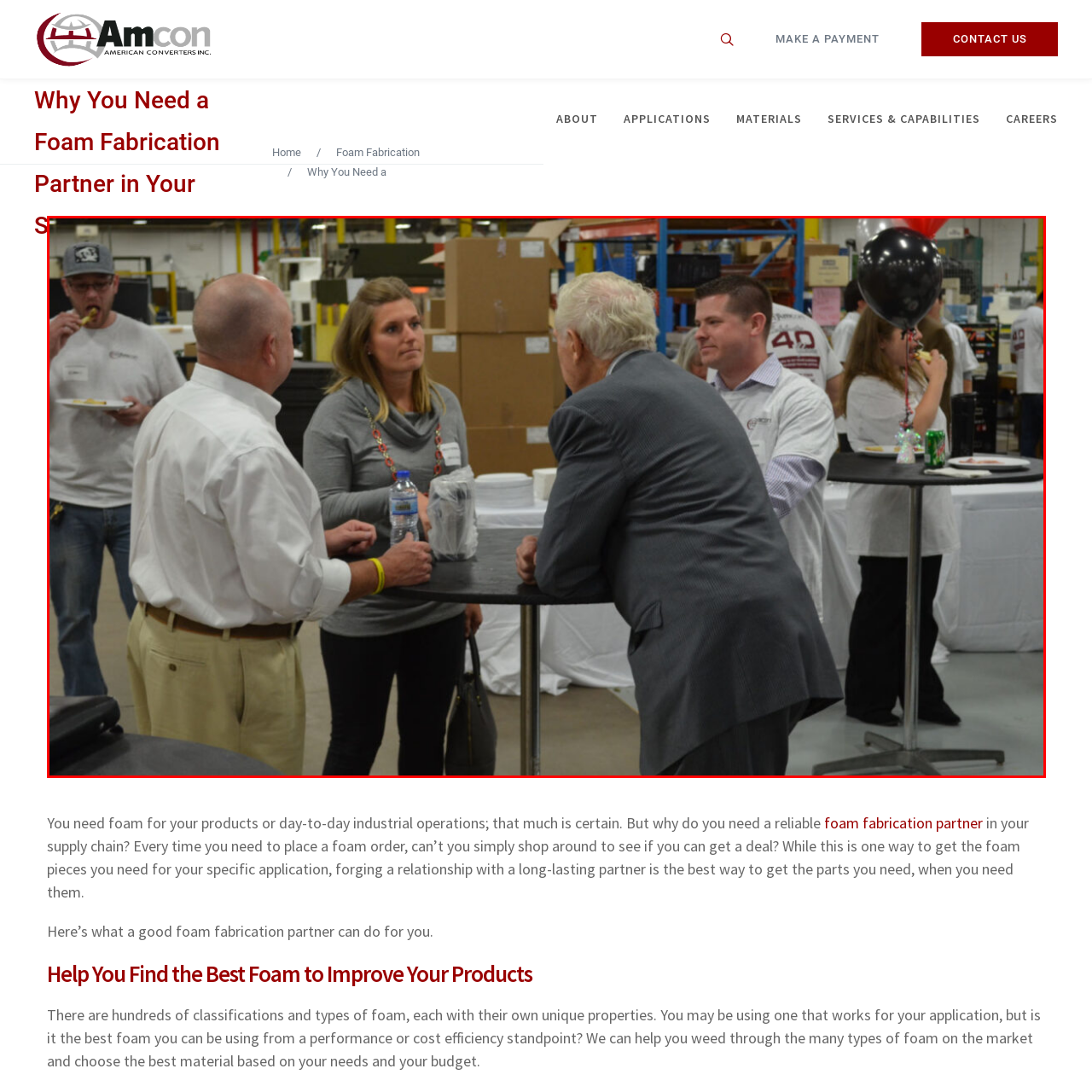Describe in detail the visual elements within the red-lined box.

The image captures a bustling networking event, likely hosted by Amcon Foam, where attendees are gathered in a spacious industrial setting. In the foreground, a group of four professionals engages in a lively discussion. A man in a white dress shirt is animatedly speaking to a woman with long hair wearing a gray top adorned with colorful beads. She appears attentive, possibly sharing insights about foam fabrication or related business topics. 

To the left, a man wearing a cap enjoys a snack while observing the conversation. Behind this group, other participants mingle, with diverse refreshments visible on tables, creating an inviting atmosphere for collaboration and relationship-building. The setting is enhanced by recognizable industrial elements like stacks of boxes and balloons, reflecting a celebratory or promotional event. This dynamic interaction likely underscores the importance of finding reliable foam fabrication partners in today's supply chain, as highlighted in the associated content.